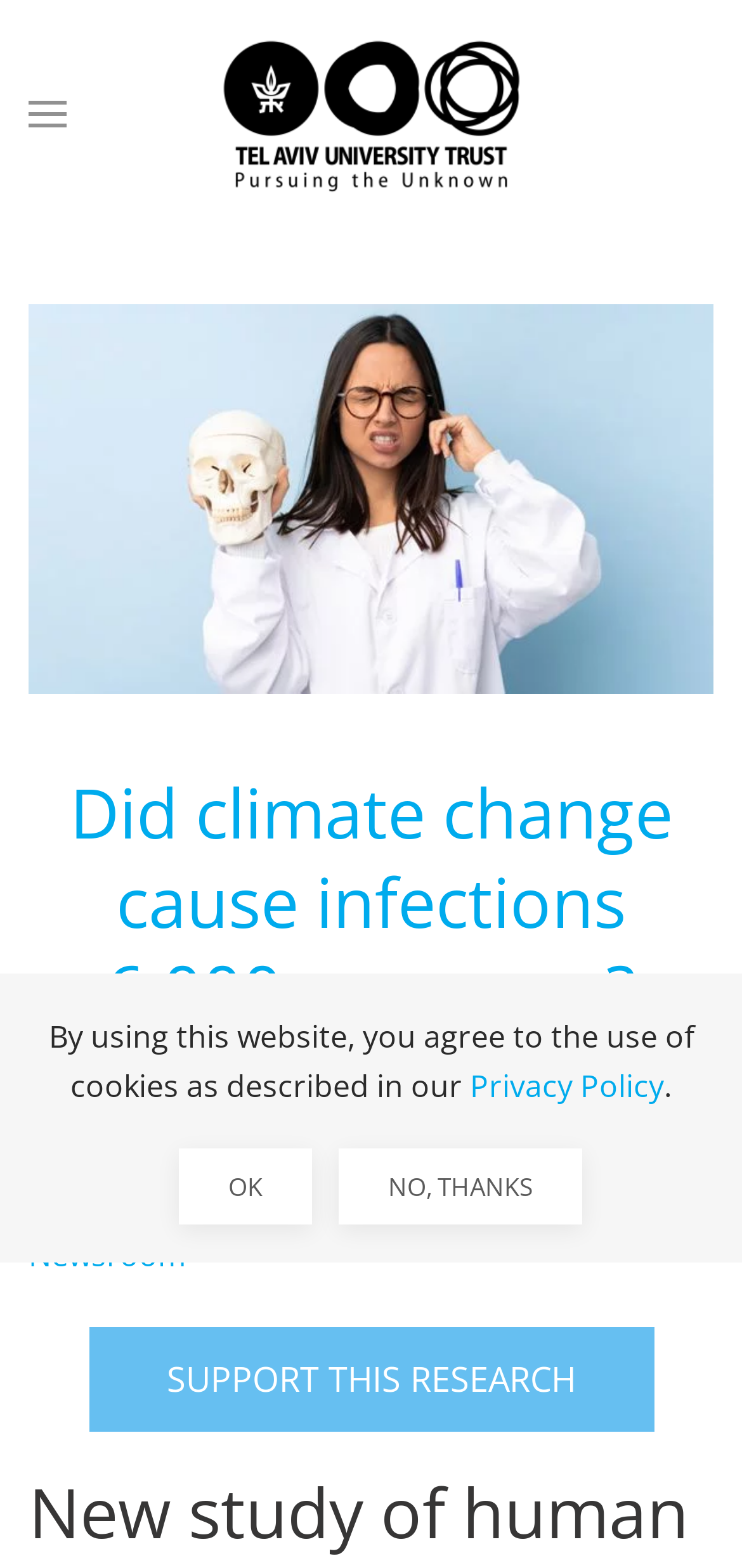Please specify the bounding box coordinates of the clickable region necessary for completing the following instruction: "Support this research". The coordinates must consist of four float numbers between 0 and 1, i.e., [left, top, right, bottom].

[0.119, 0.847, 0.881, 0.913]